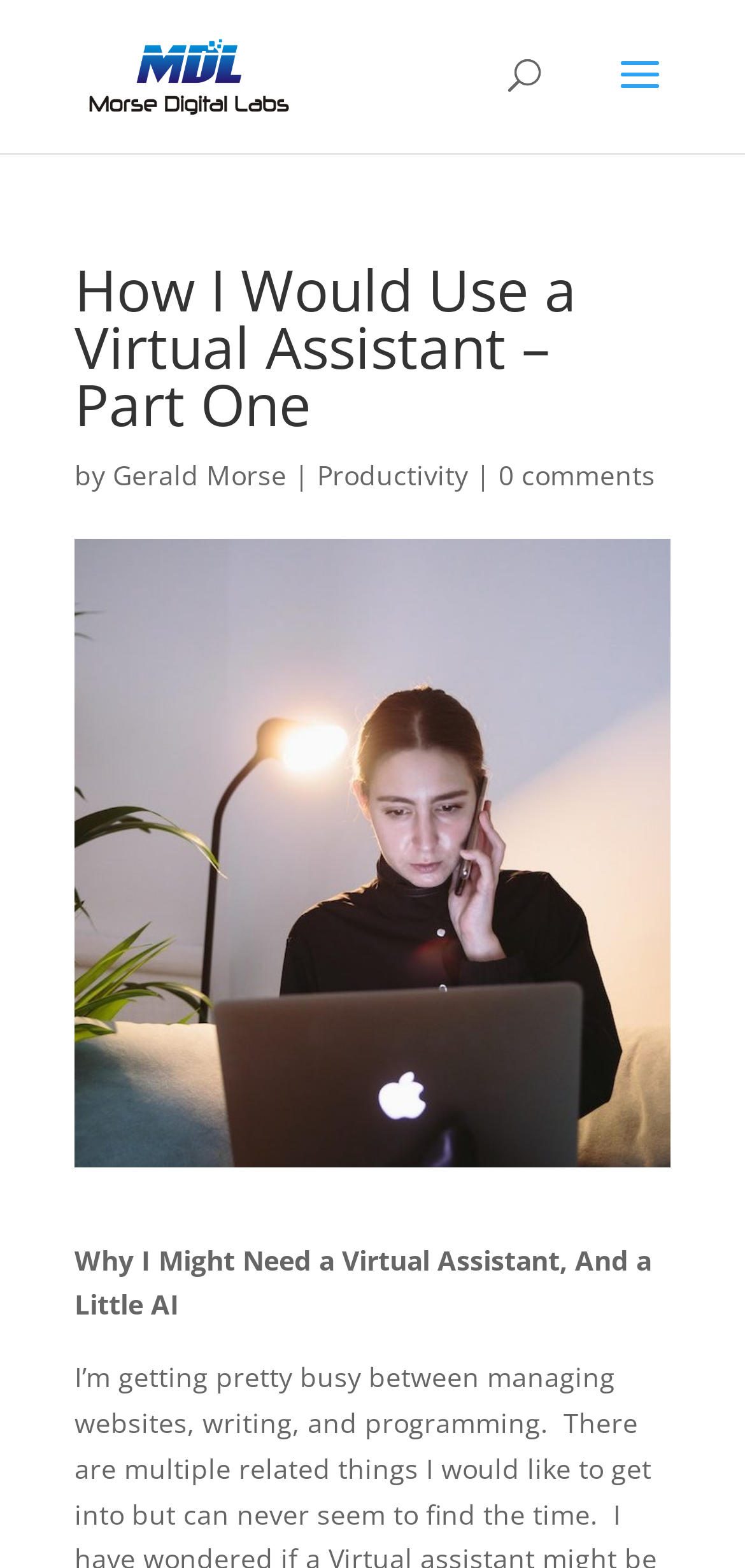Extract the top-level heading from the webpage and provide its text.

How I Would Use a Virtual Assistant – Part One